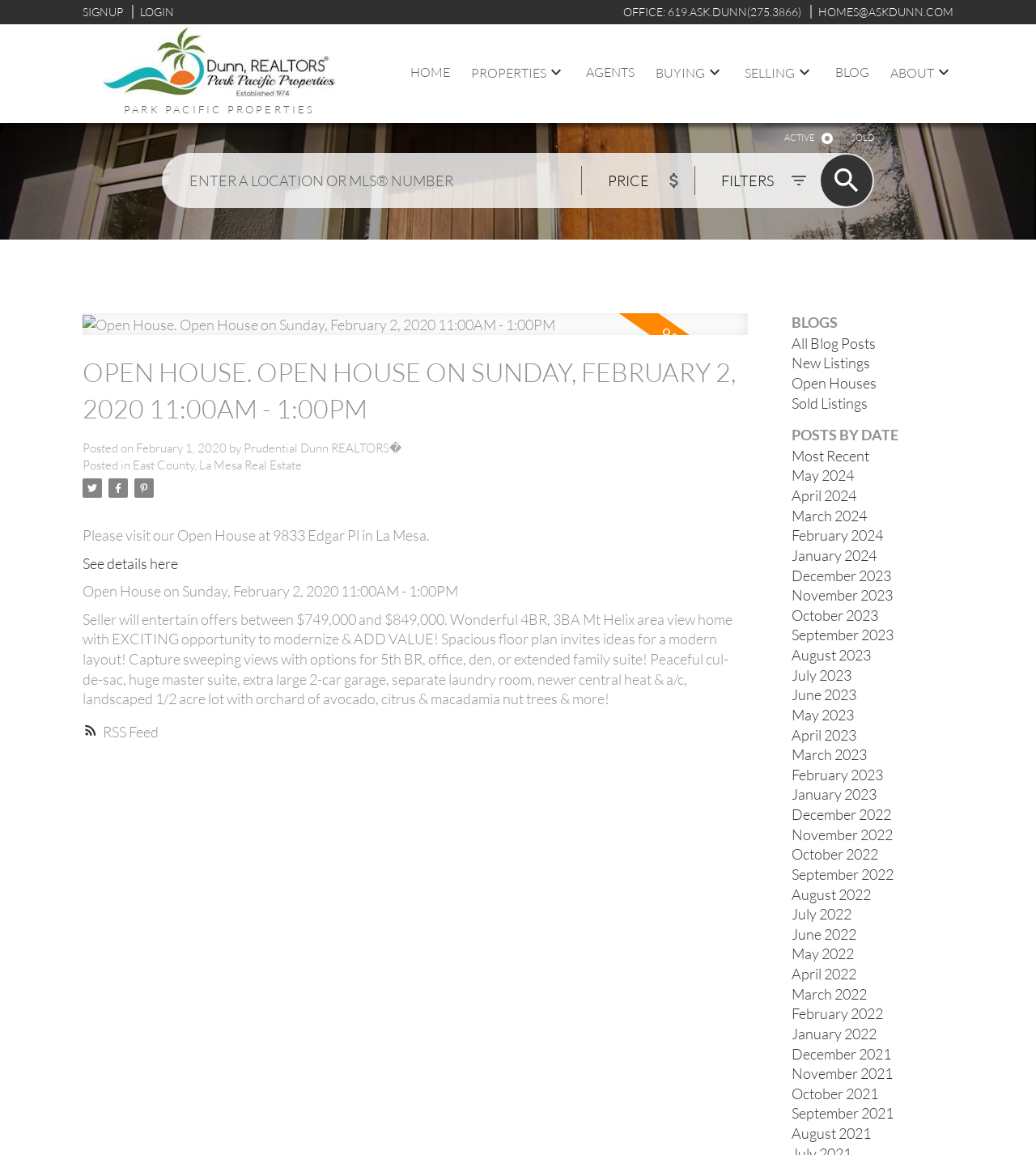Answer the question below in one word or phrase:
What is the price range of the open house?

$749,000 and $849,000